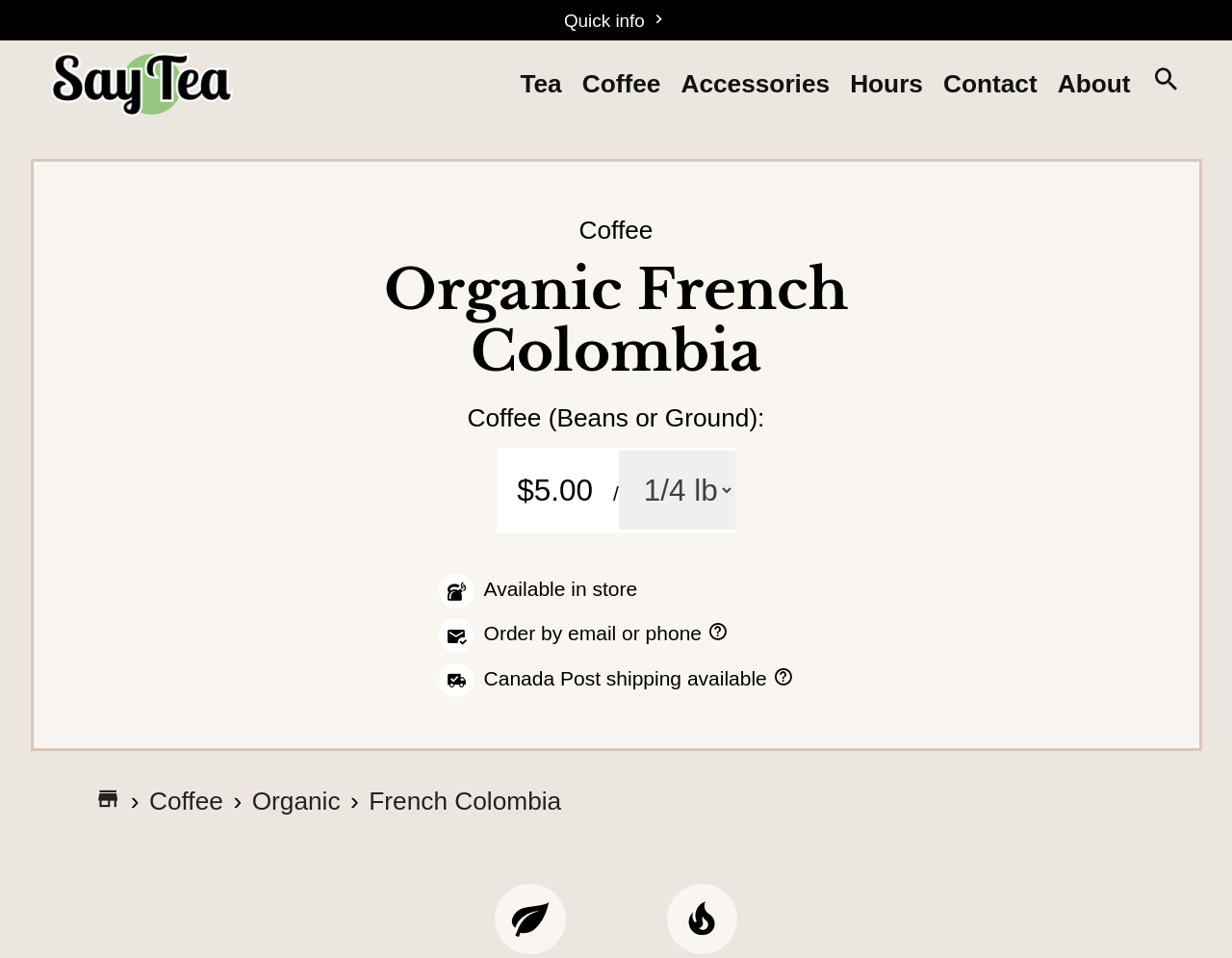Locate the bounding box coordinates of the segment that needs to be clicked to meet this instruction: "Go to the Say Tea home page".

[0.033, 0.042, 0.213, 0.134]